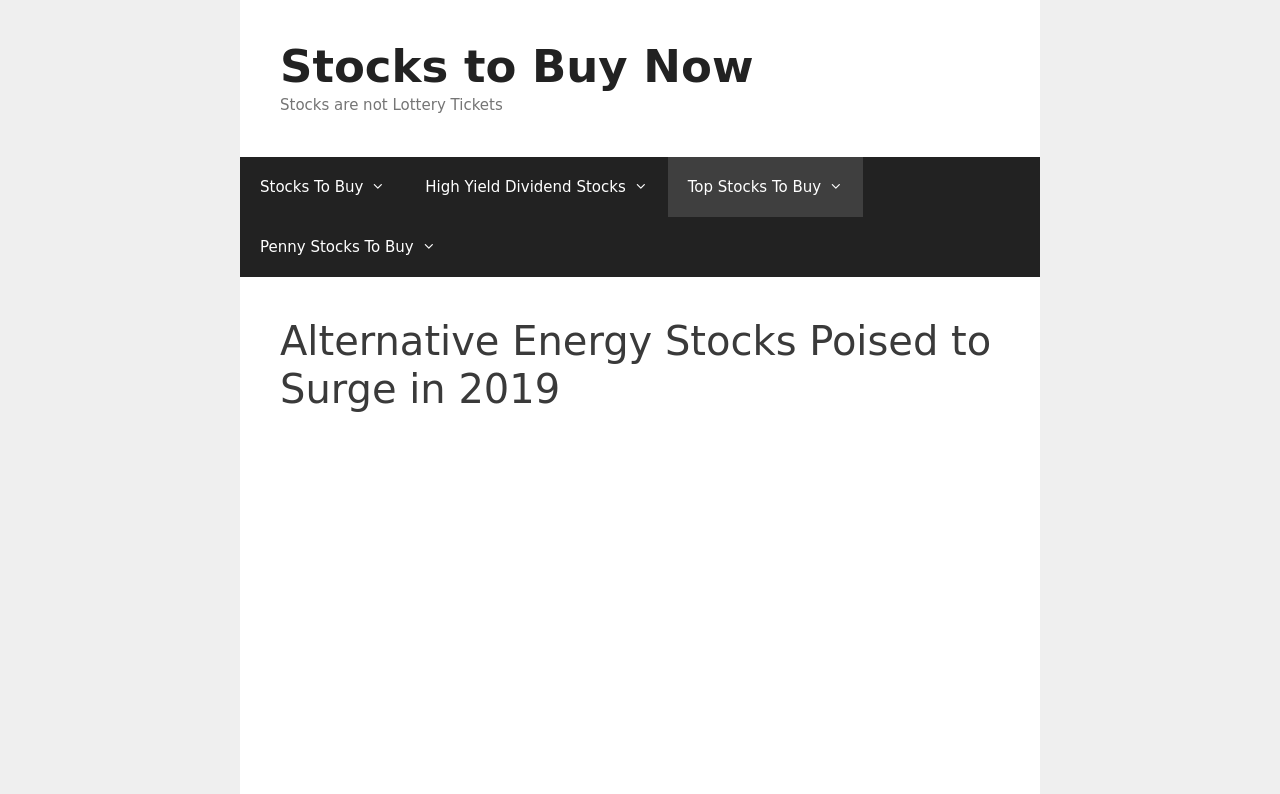Determine the bounding box coordinates of the element's region needed to click to follow the instruction: "Check Penny Stocks To Buy". Provide these coordinates as four float numbers between 0 and 1, formatted as [left, top, right, bottom].

[0.188, 0.273, 0.356, 0.348]